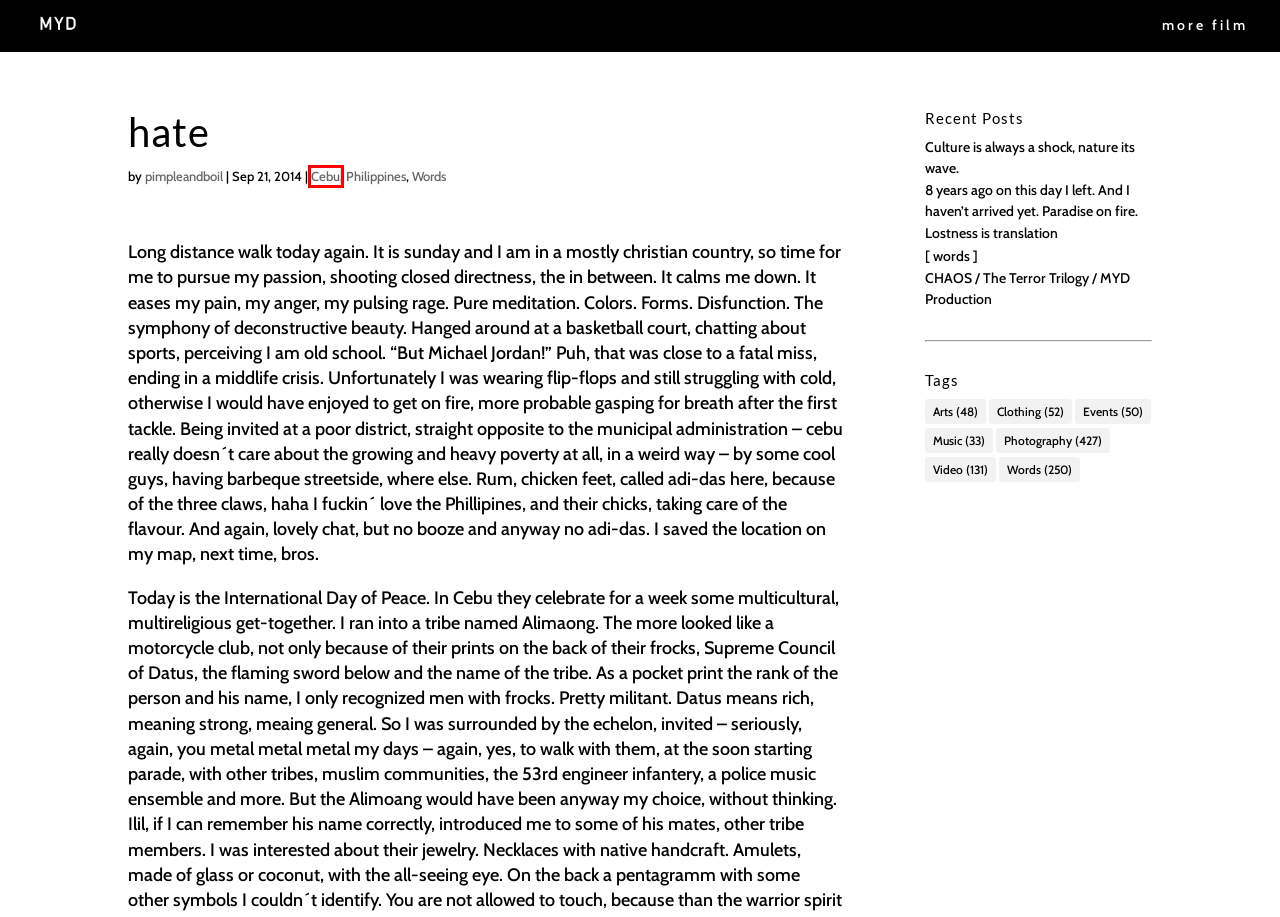Observe the webpage screenshot and focus on the red bounding box surrounding a UI element. Choose the most appropriate webpage description that corresponds to the new webpage after clicking the element in the bounding box. Here are the candidates:
A. [ words ] - MYD Production
B. Cebu Archives - MYD Production
C. Philippines Archives - MYD Production
D. Words Archives - MYD Production
E. CHAOS / The Terror Trilogy / MYD Production - MYD Production
F. Home - MYD Production
G. pimpleandboil, Author at MYD Production
H. Video Archives - MYD Production

B